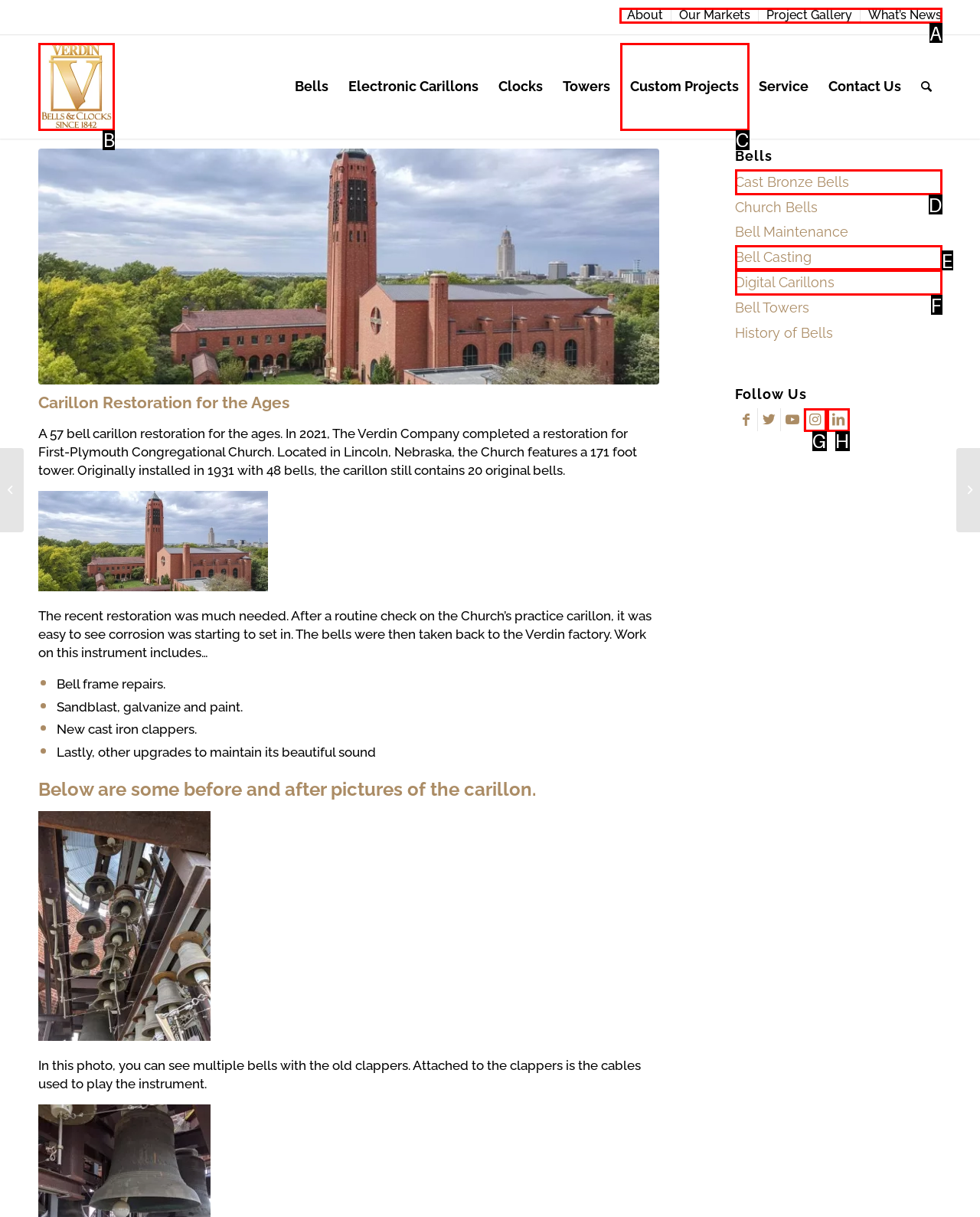From the given choices, determine which HTML element aligns with the description: Cast Bronze Bells Respond with the letter of the appropriate option.

D